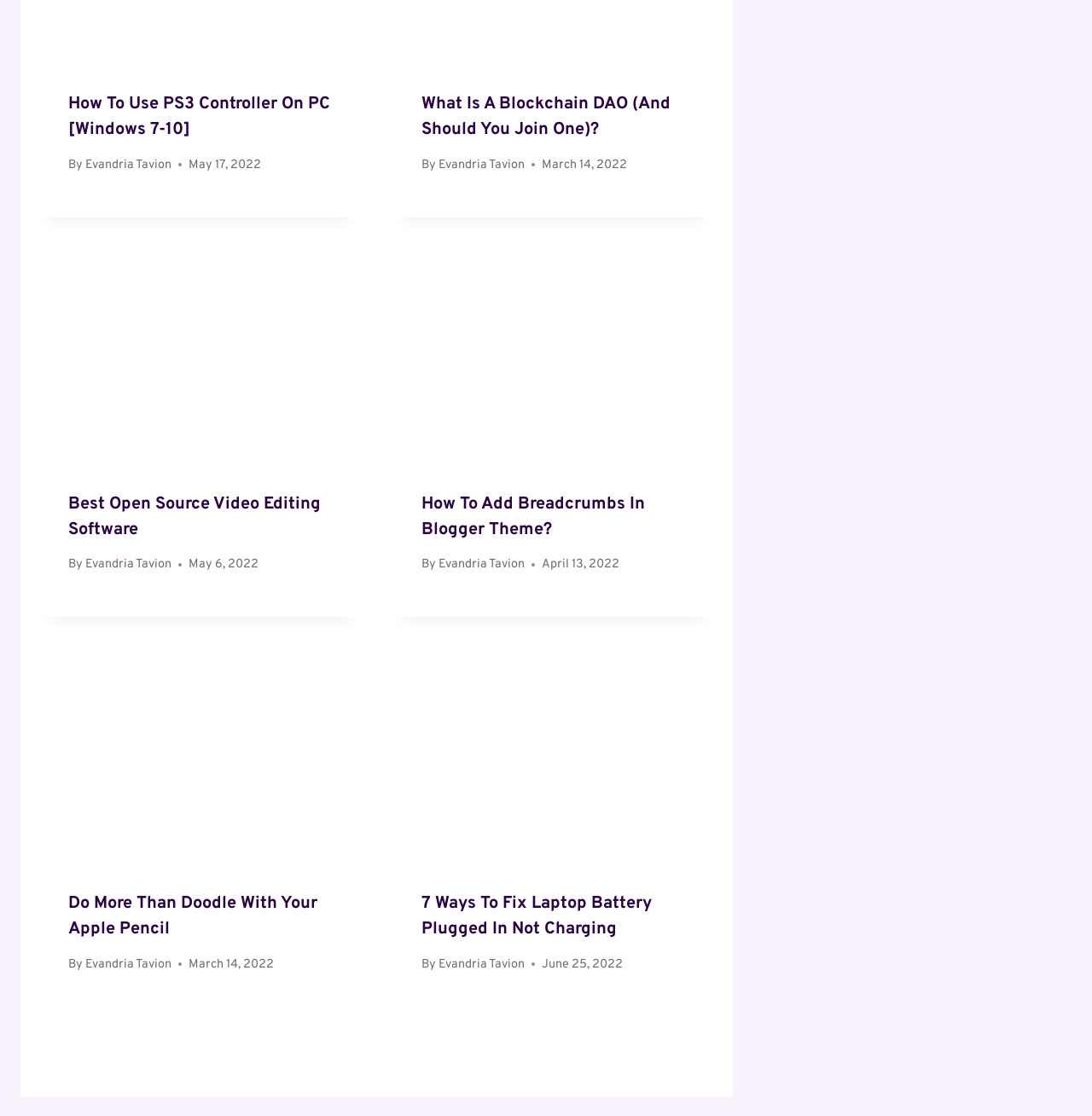Locate the bounding box coordinates of the clickable region to complete the following instruction: "Read the article about blockchain DAO."

[0.386, 0.082, 0.627, 0.157]